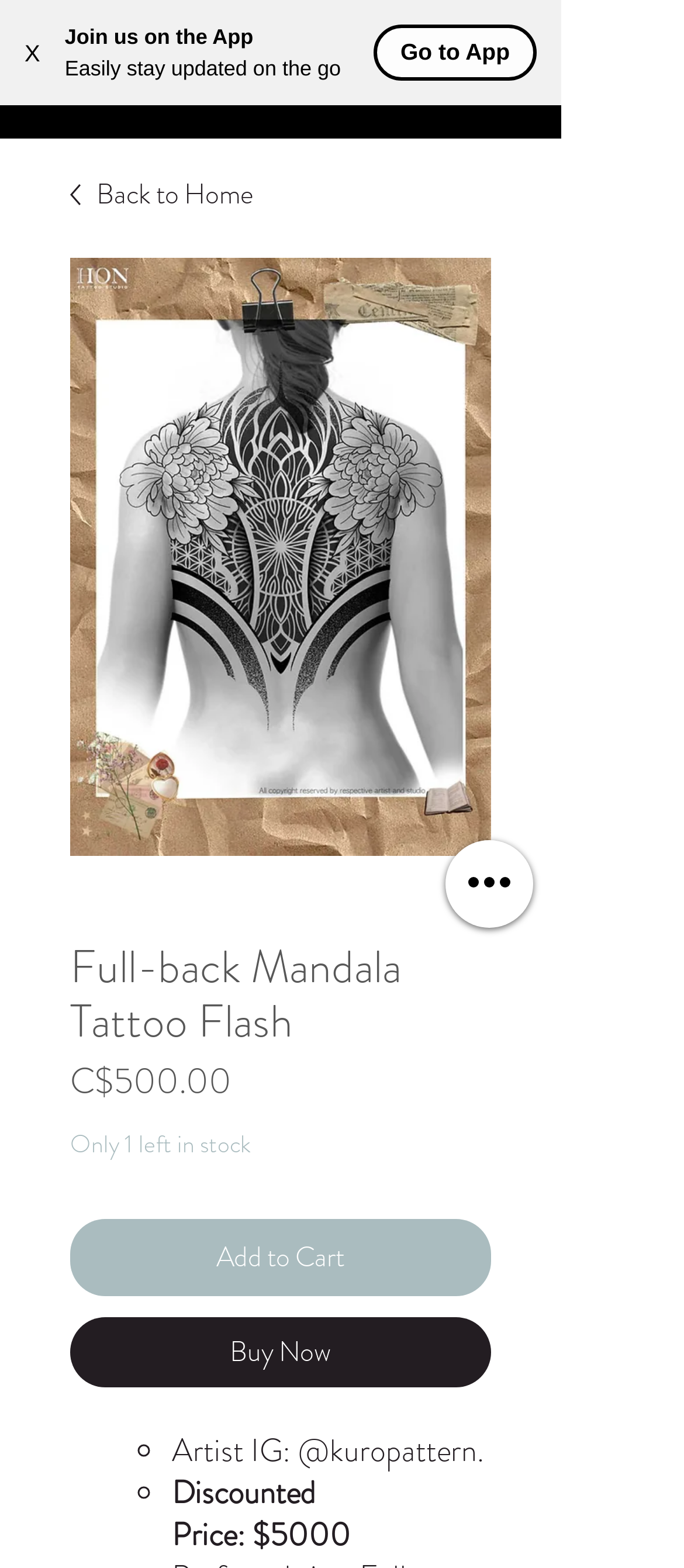What is the price of the Full-back Mandala Tattoo Flash?
Please provide a comprehensive answer based on the details in the screenshot.

I found the price by looking at the text 'C$500.00' which is located below the image of the Full-back Mandala Tattoo Flash design.